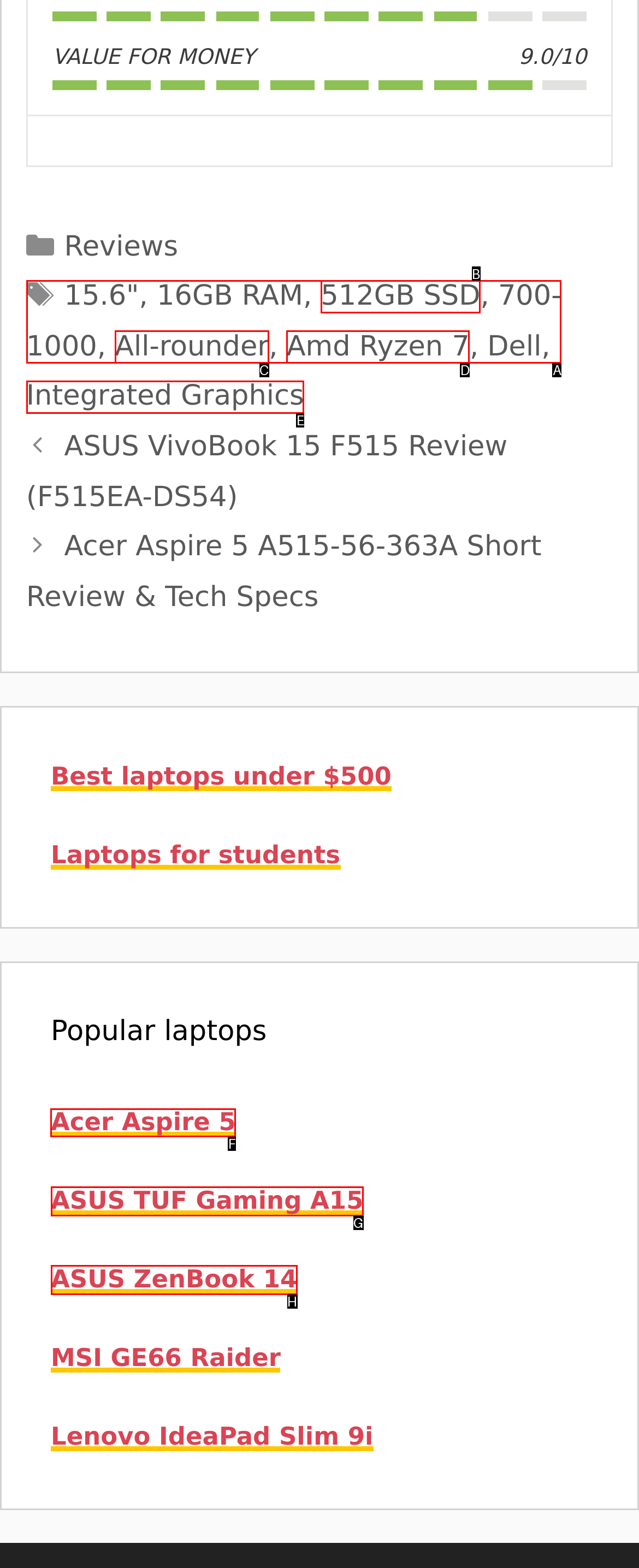From the available options, which lettered element should I click to complete this task: Check 'Acer Aspire 5'?

F